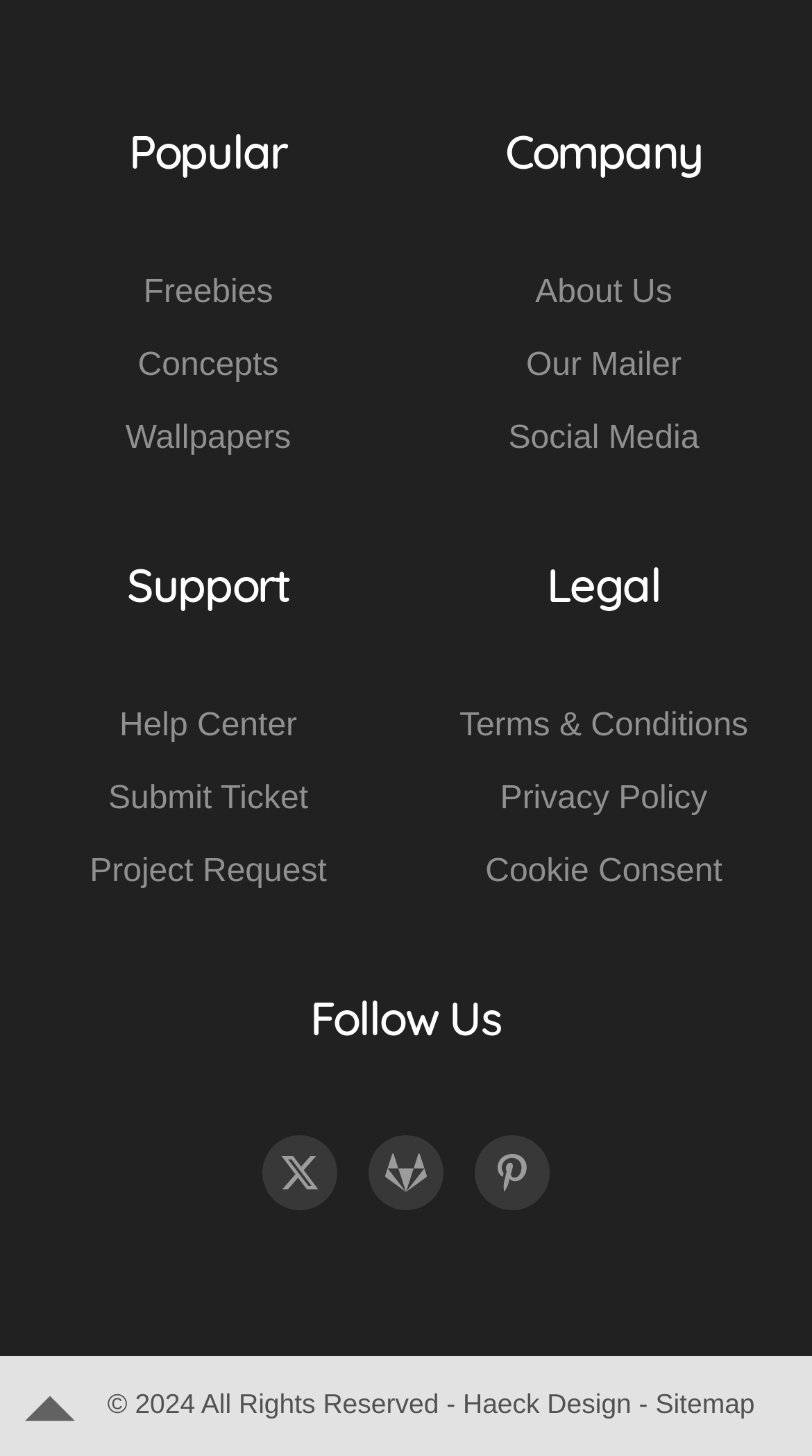How many headings are present on the webpage?
Examine the image and give a concise answer in one word or a short phrase.

4